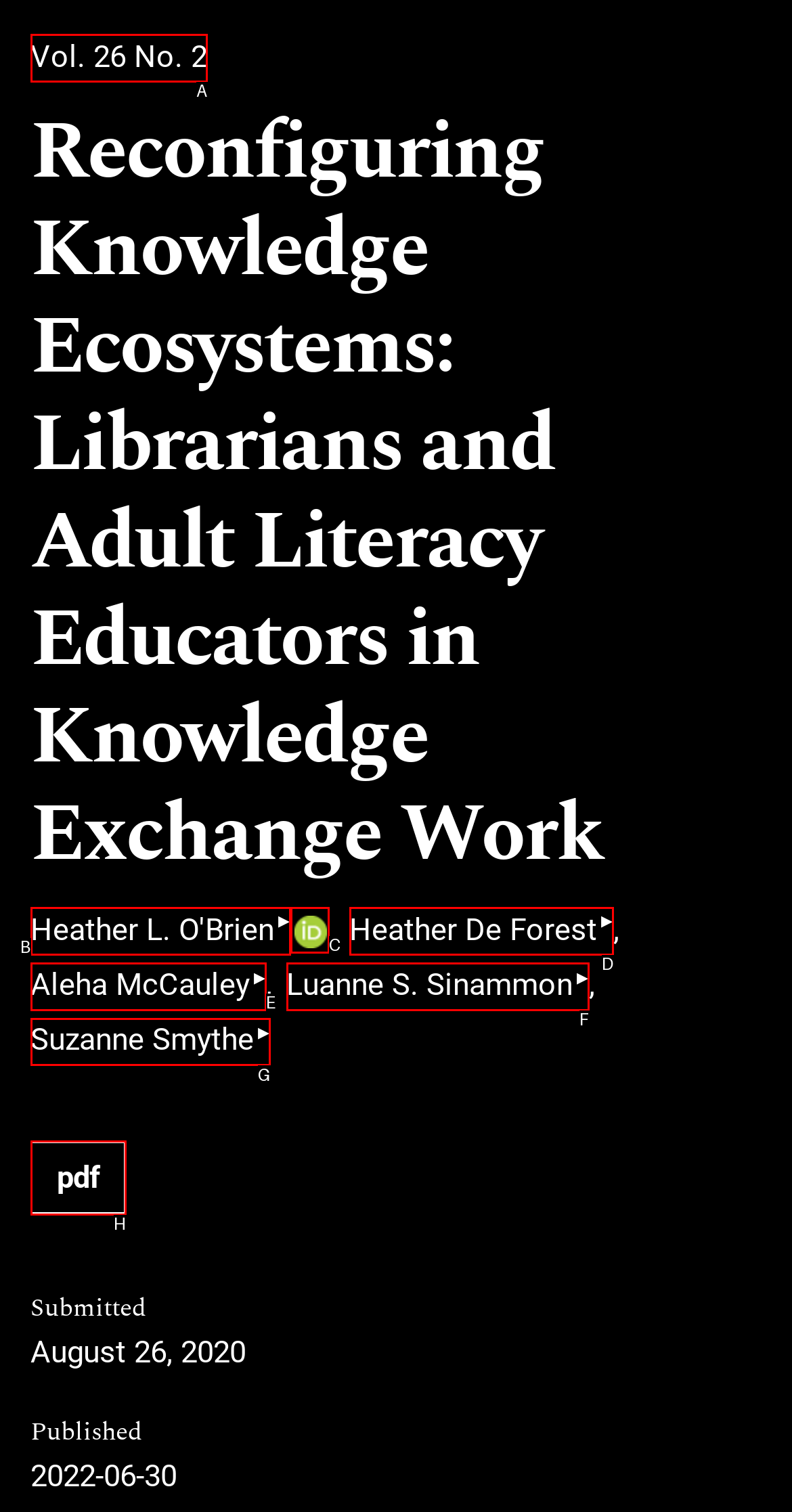Identify the HTML element that corresponds to the description: Ship tận nhà
Provide the letter of the matching option from the given choices directly.

None